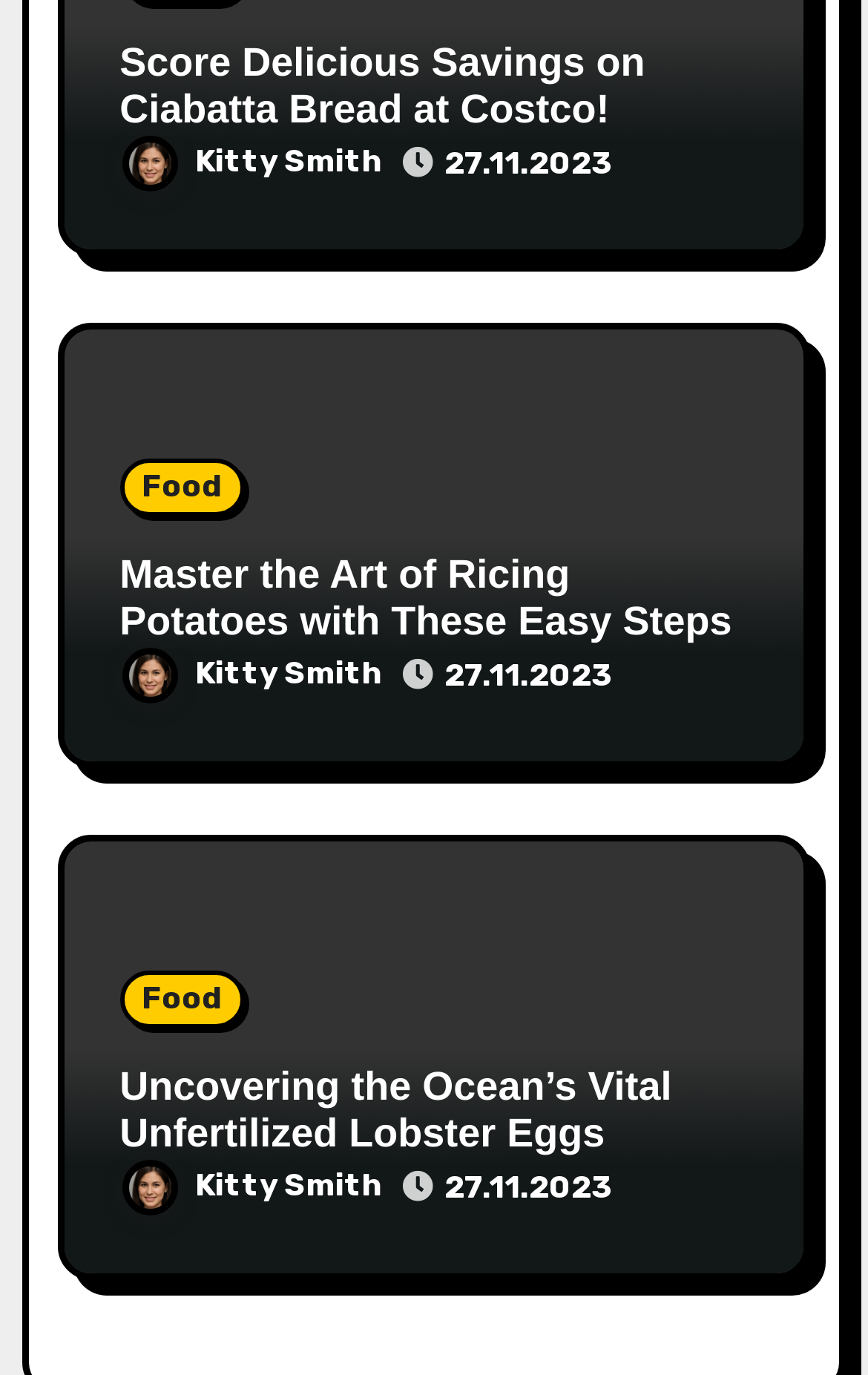Utilize the information from the image to answer the question in detail:
What is the category of the second article?

I found the link element with the text 'Food' below the second heading 'Master the Art of Ricing Potatoes with These Easy Steps'. This indicates that the category of the second article is Food.